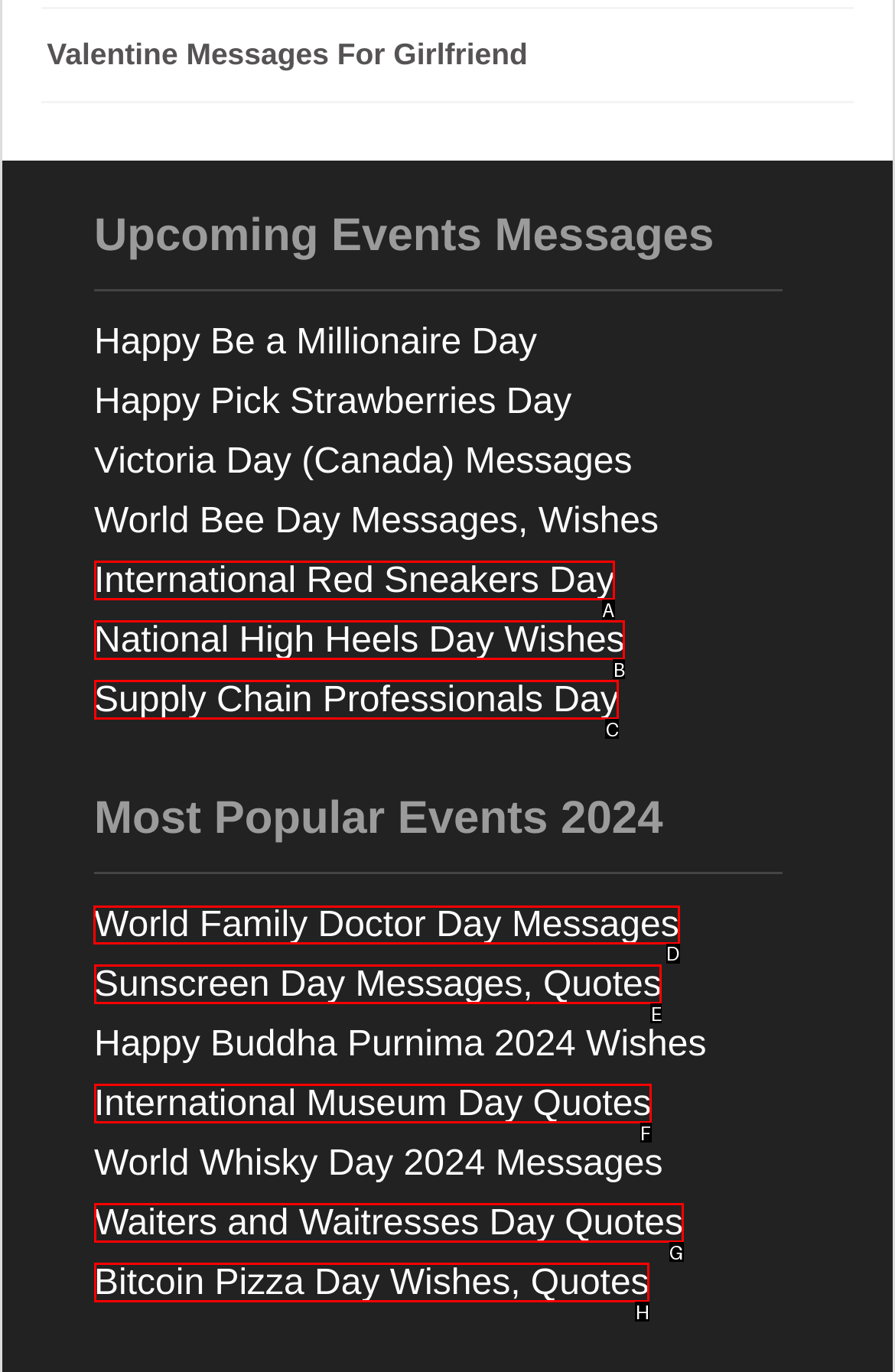Determine which HTML element I should select to execute the task: Read World Family Doctor Day Messages
Reply with the corresponding option's letter from the given choices directly.

D